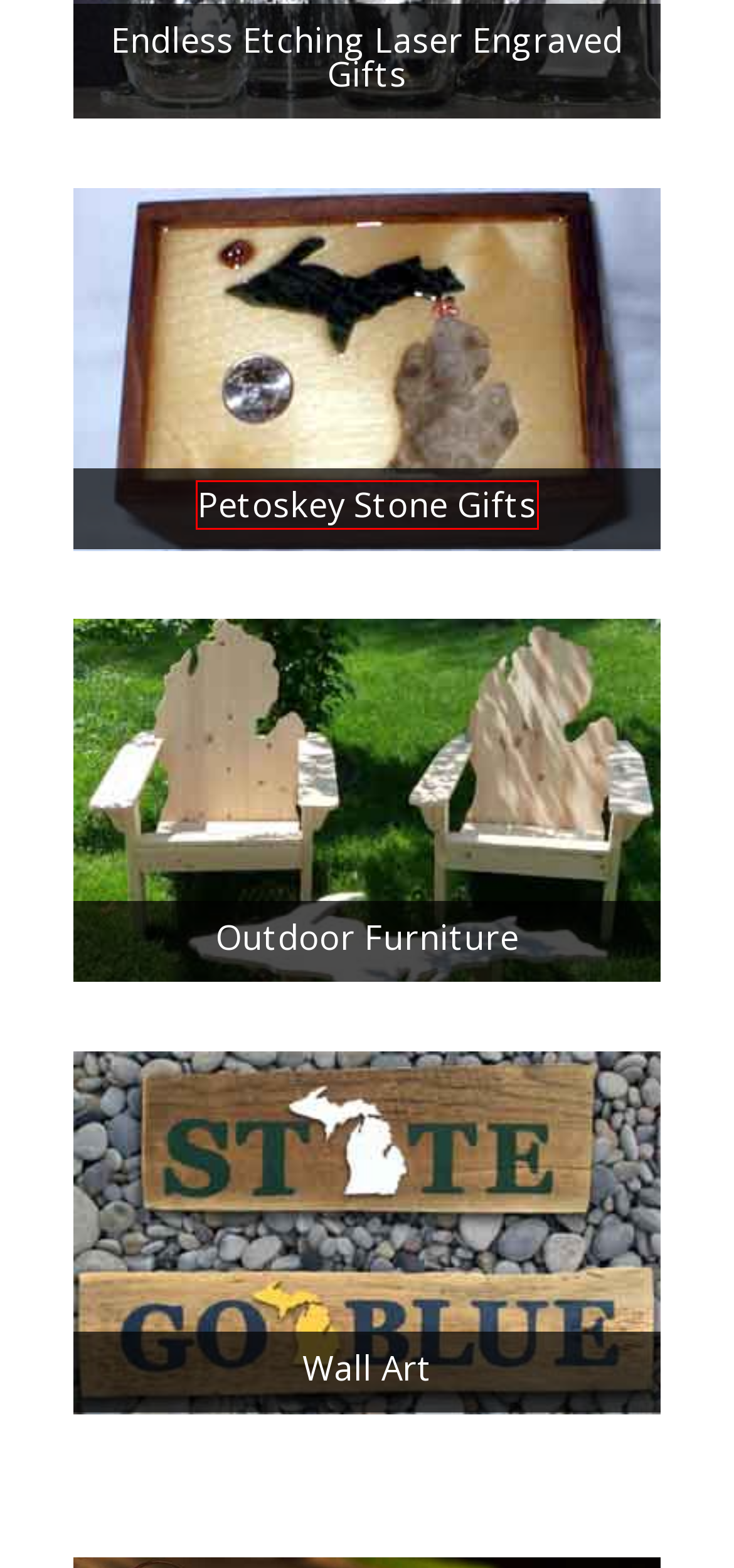A screenshot of a webpage is given with a red bounding box around a UI element. Choose the description that best matches the new webpage shown after clicking the element within the red bounding box. Here are the candidates:
A. Michigan-made Home Products for Sale
B. Buy Outdoors Products | Made In Michigan
C. Introducing Engraved Michigan Coasters | Michigan Made Products and Gifts
D. Petoskey Stone Gifts
E. SNS Dips & Creamed Honey | Michigan Made Products and Gifts
F. New Products
G. Wall Art
H. Endless Etching » Made In Michigan Products & Gifts

D